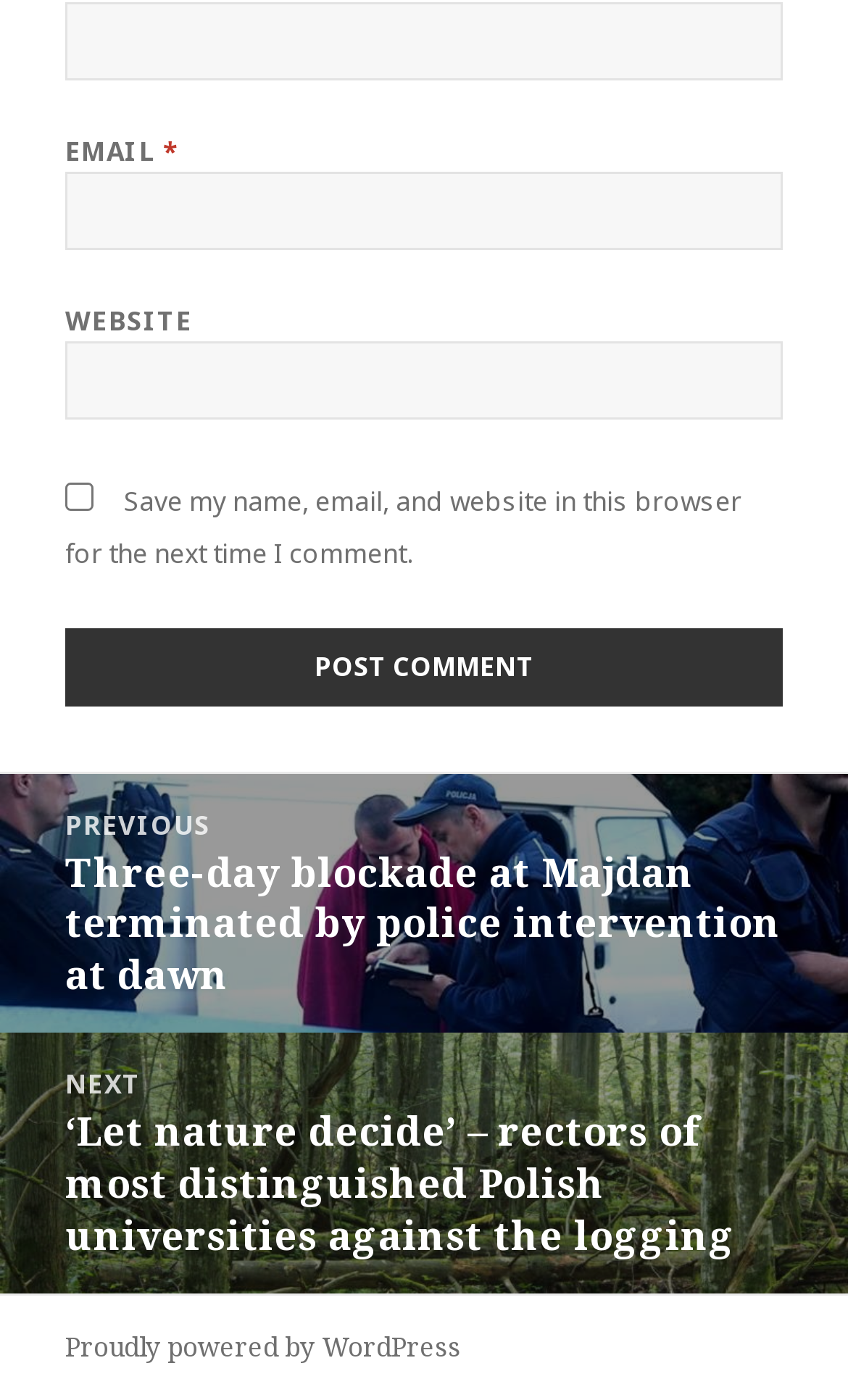Find the bounding box coordinates for the area that should be clicked to accomplish the instruction: "Input your email".

[0.077, 0.122, 0.923, 0.178]